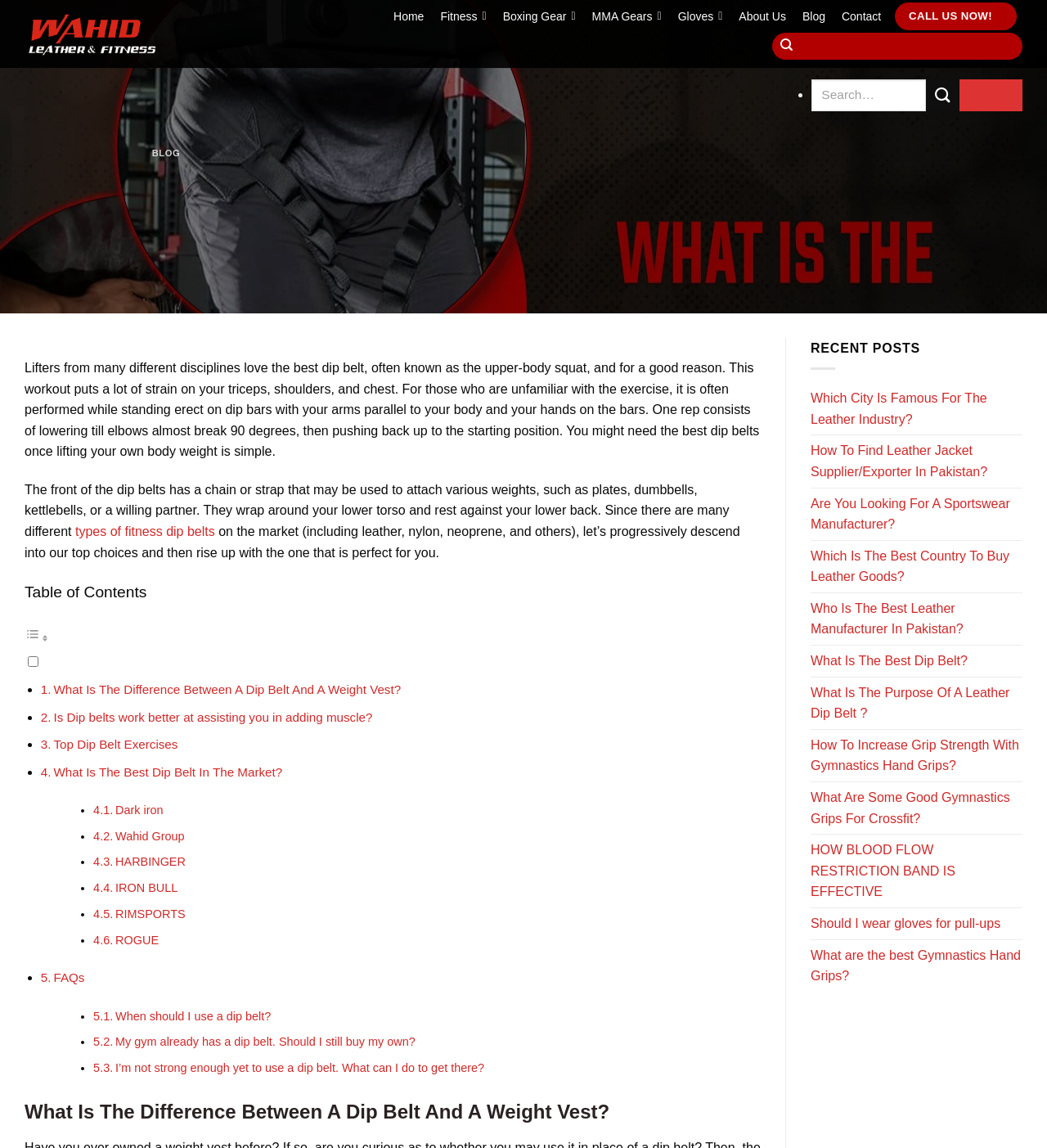How many types of dip belts are mentioned in the webpage?
Look at the image and construct a detailed response to the question.

The webpage mentions five types of dip belts, including Dark Iron, Wahid Group, Harbinger, Iron Bull, and RIMSPORTS. These dip belts are discussed in the context of their features and benefits.